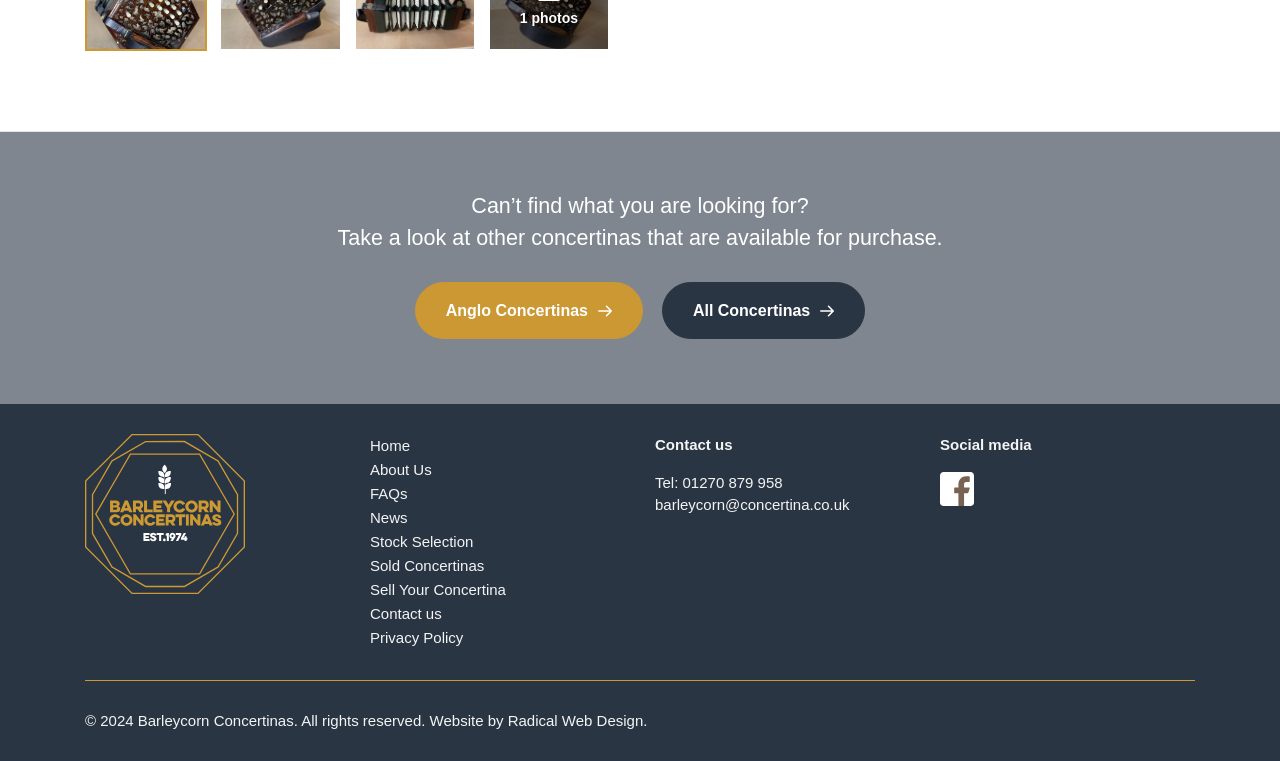Determine the bounding box coordinates of the clickable region to carry out the instruction: "View price list".

None